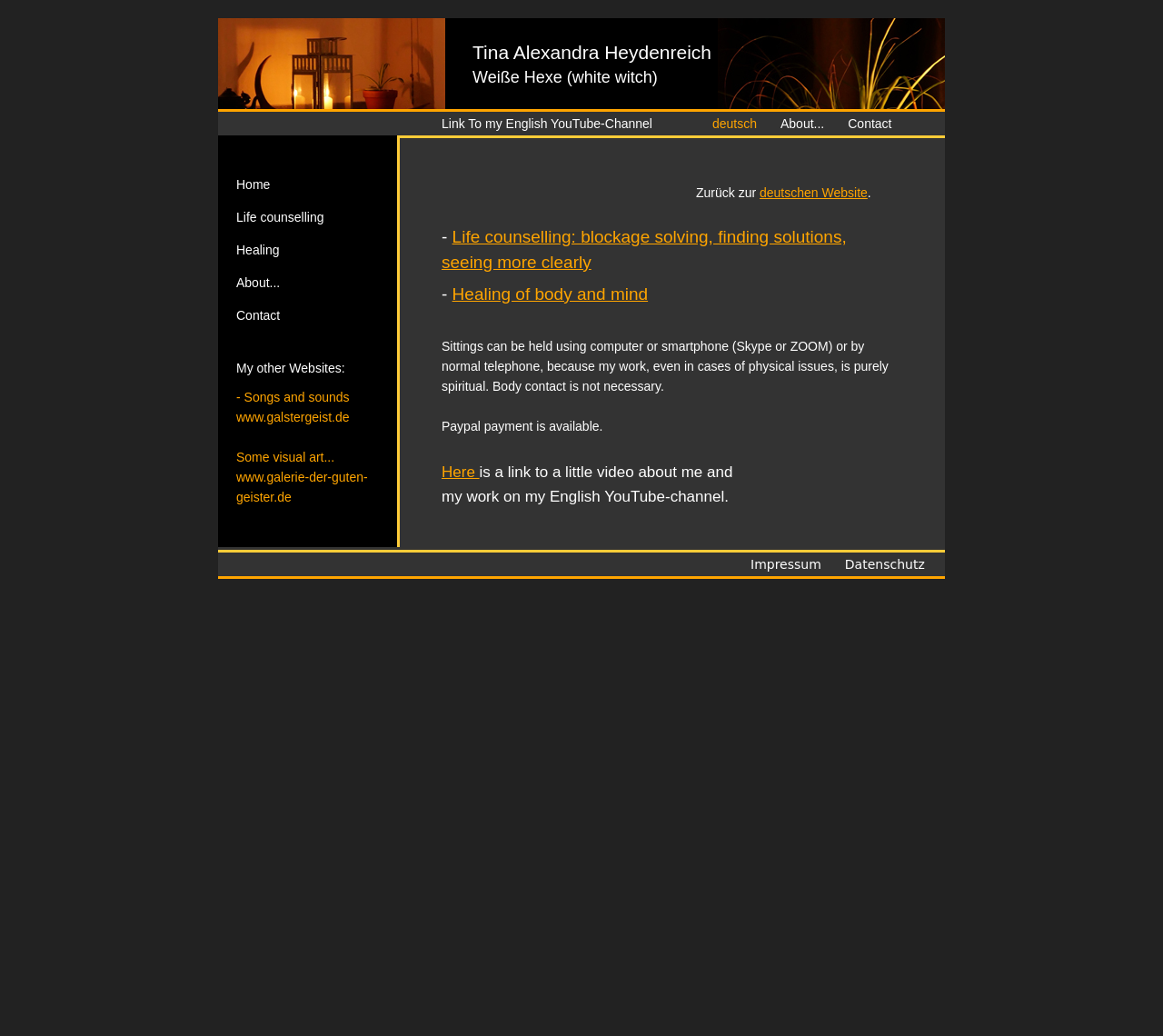Using the information in the image, give a detailed answer to the following question: What is the purpose of the coaching service?

According to the webpage, the coaching service aims to help entrepreneurs be more productive and efficient, as stated in the text 'I find that the best way to help entrepreneurs be more effective is still to go through coaching... The coaching allows you to learn how to better organize yourself and manage your business'.